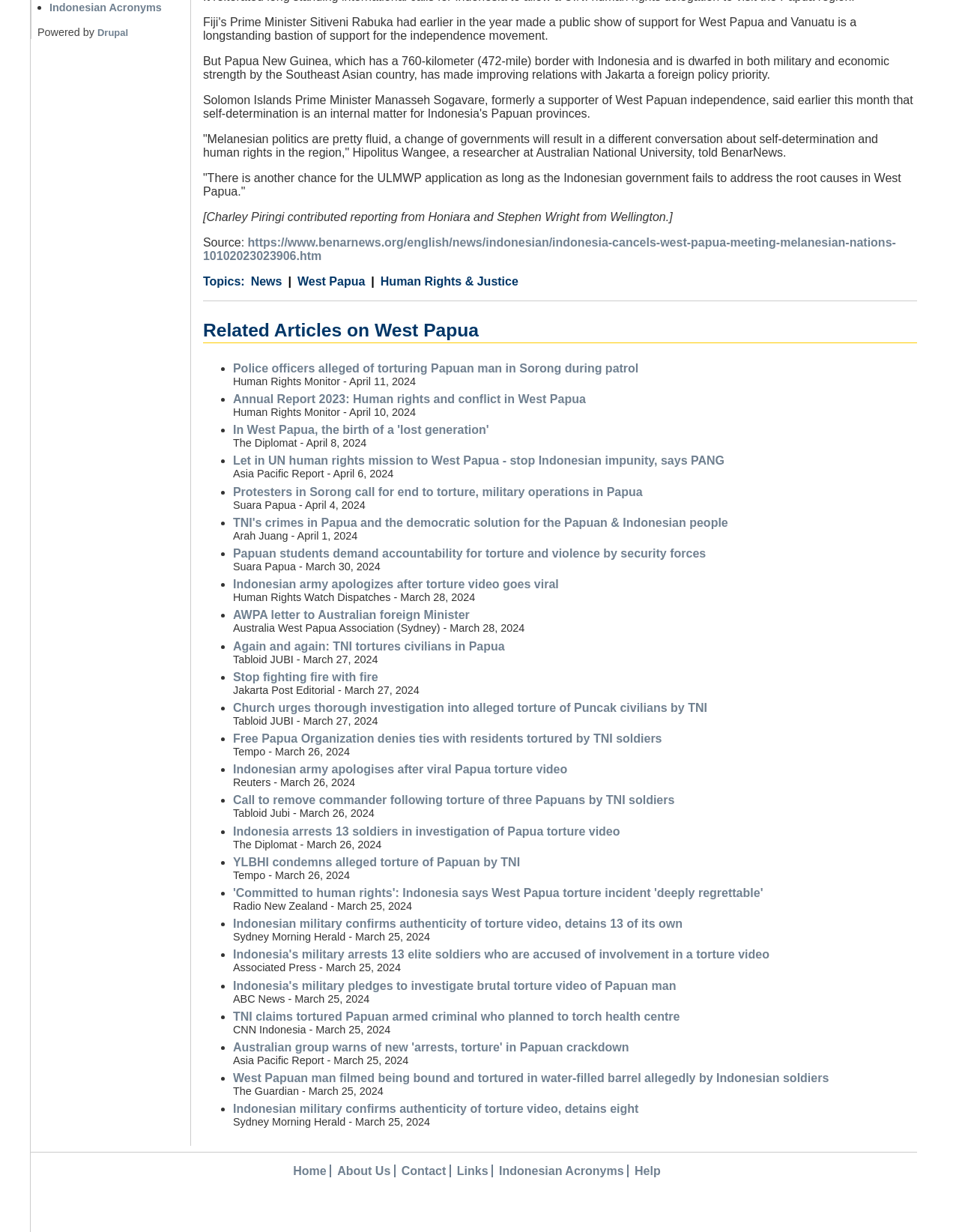What is the category of the news?
Based on the image, answer the question with as much detail as possible.

The category of the news is 'News', which is indicated by the link 'News' under the 'Category' section.